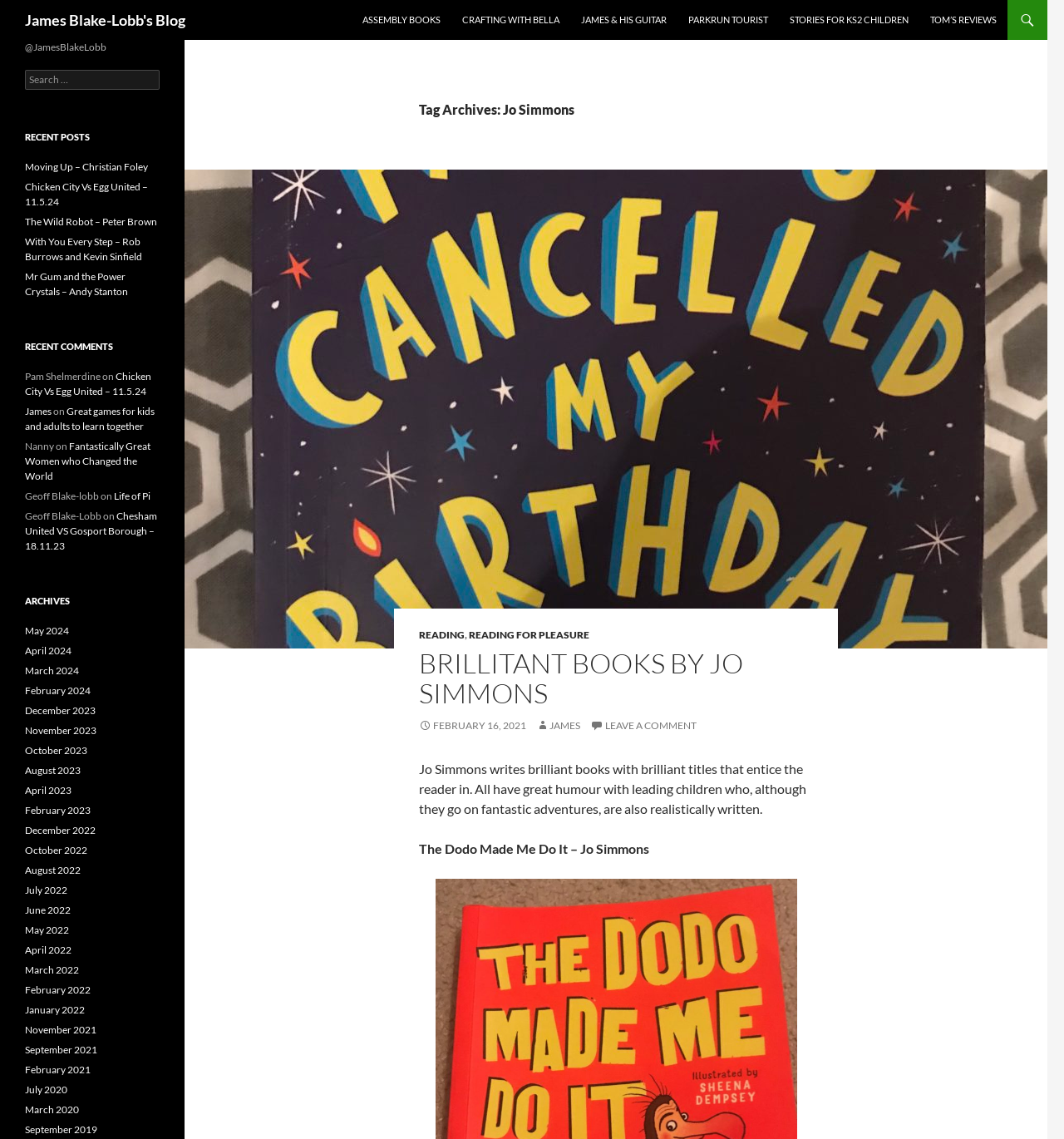Please specify the bounding box coordinates of the element that should be clicked to execute the given instruction: 'Leave a comment'. Ensure the coordinates are four float numbers between 0 and 1, expressed as [left, top, right, bottom].

[0.555, 0.631, 0.655, 0.642]